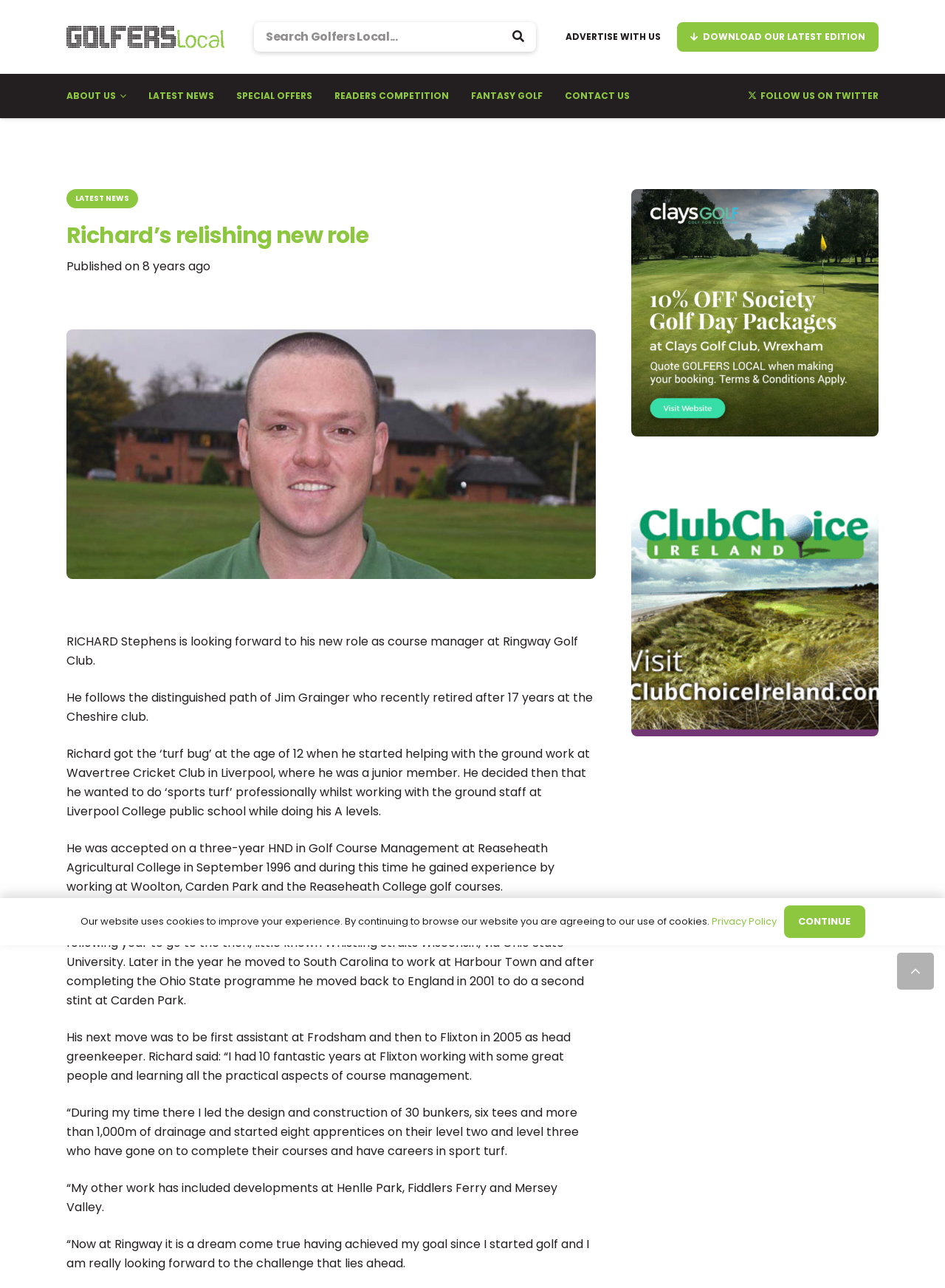Please specify the bounding box coordinates for the clickable region that will help you carry out the instruction: "Read about Richard's new role".

[0.07, 0.166, 0.631, 0.195]